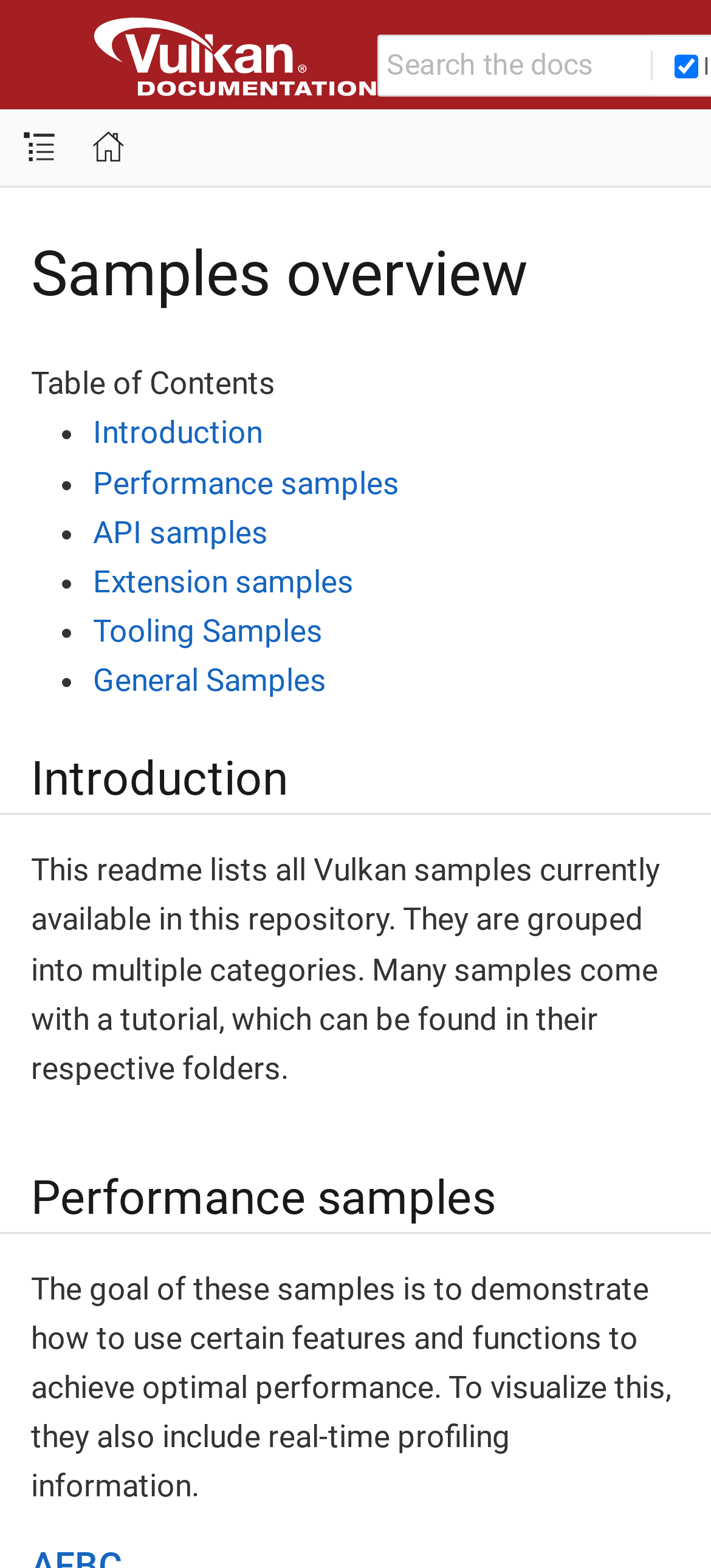Locate the bounding box coordinates of the clickable element to fulfill the following instruction: "View May 2024". Provide the coordinates as four float numbers between 0 and 1 in the format [left, top, right, bottom].

None